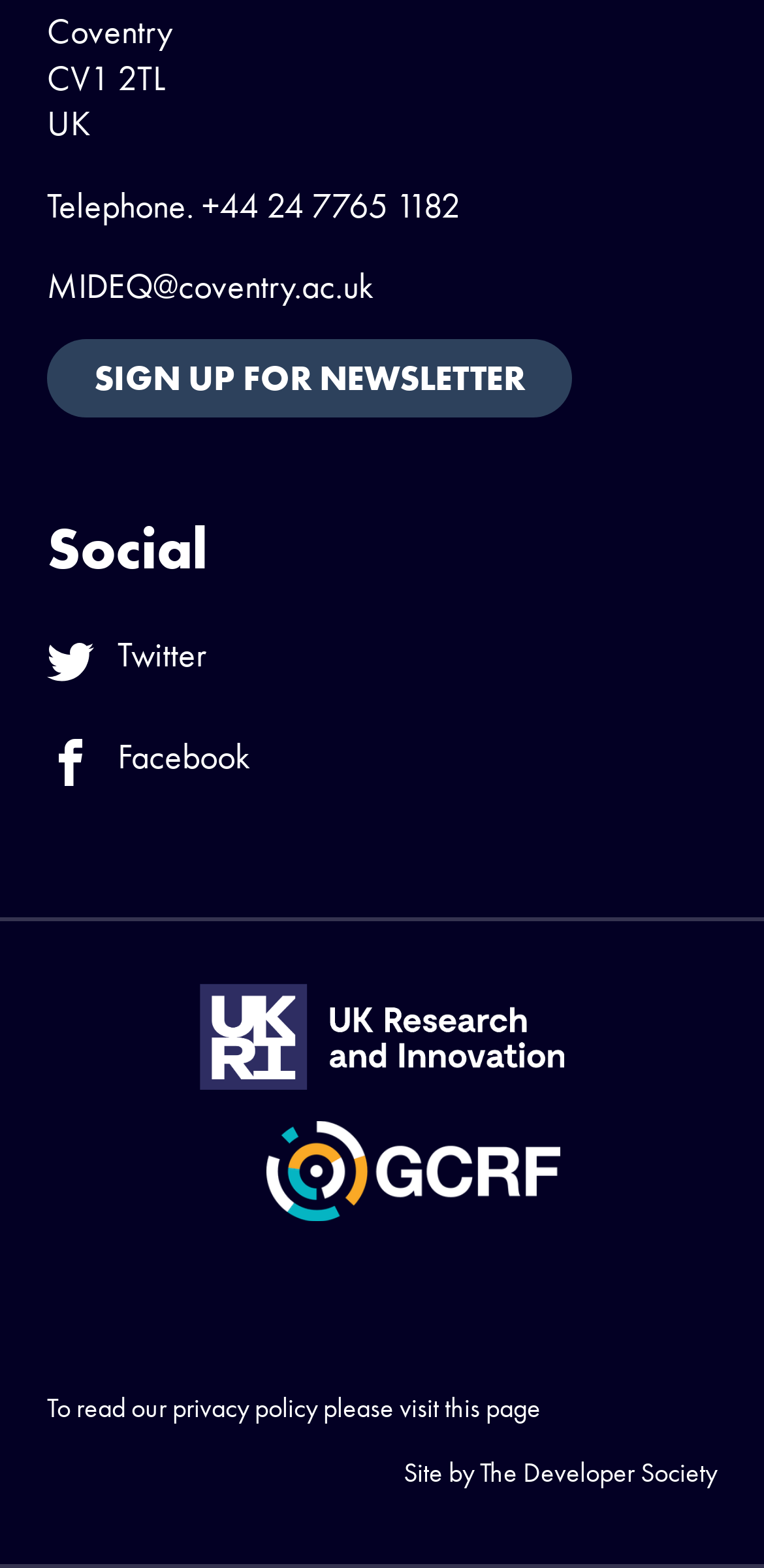Determine the bounding box coordinates of the clickable element to complete this instruction: "Visit Twitter". Provide the coordinates in the format of four float numbers between 0 and 1, [left, top, right, bottom].

[0.062, 0.396, 0.554, 0.441]